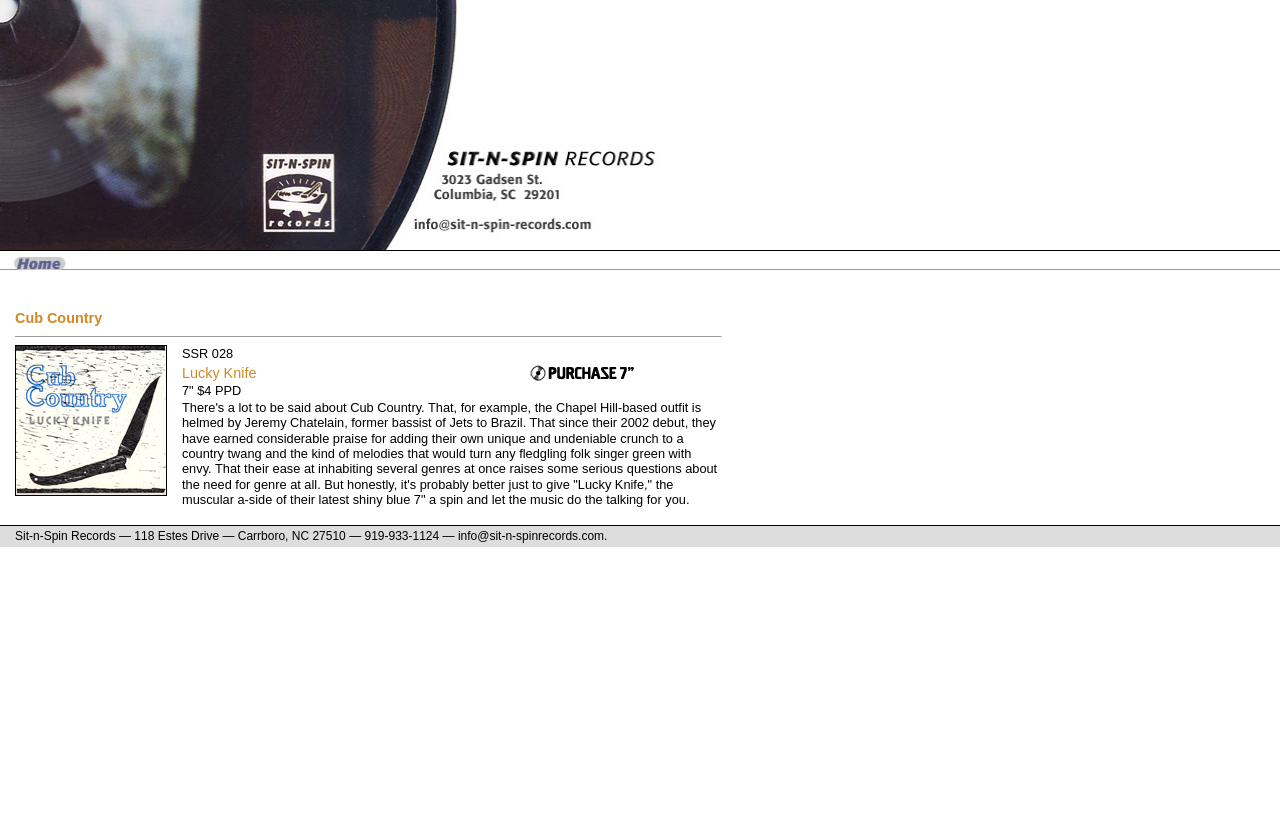Provide the bounding box coordinates of the UI element this sentence describes: "parent_node: >".

None